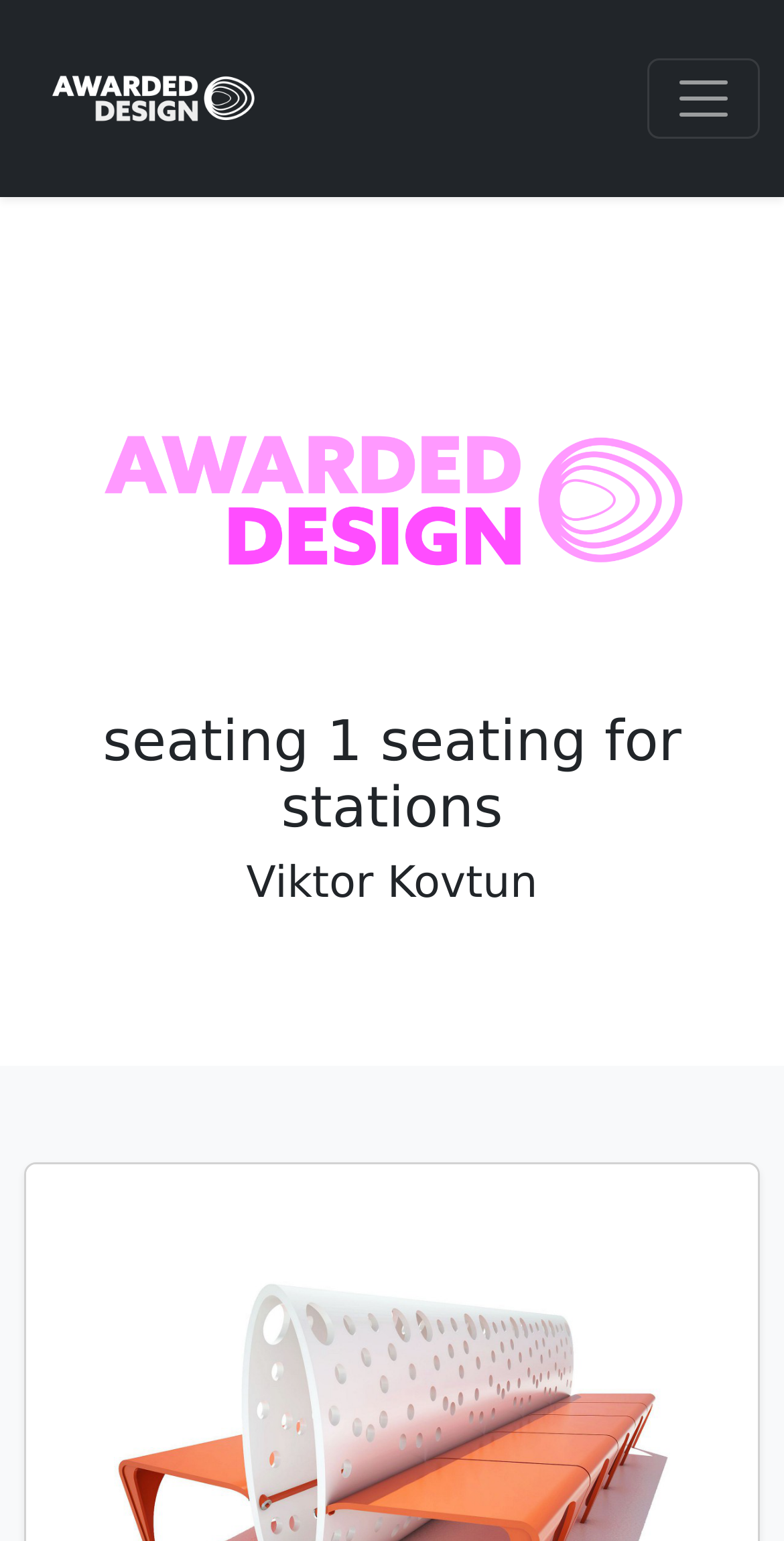Please give a short response to the question using one word or a phrase:
Who is the author mentioned on the webpage?

Viktor Kovtun